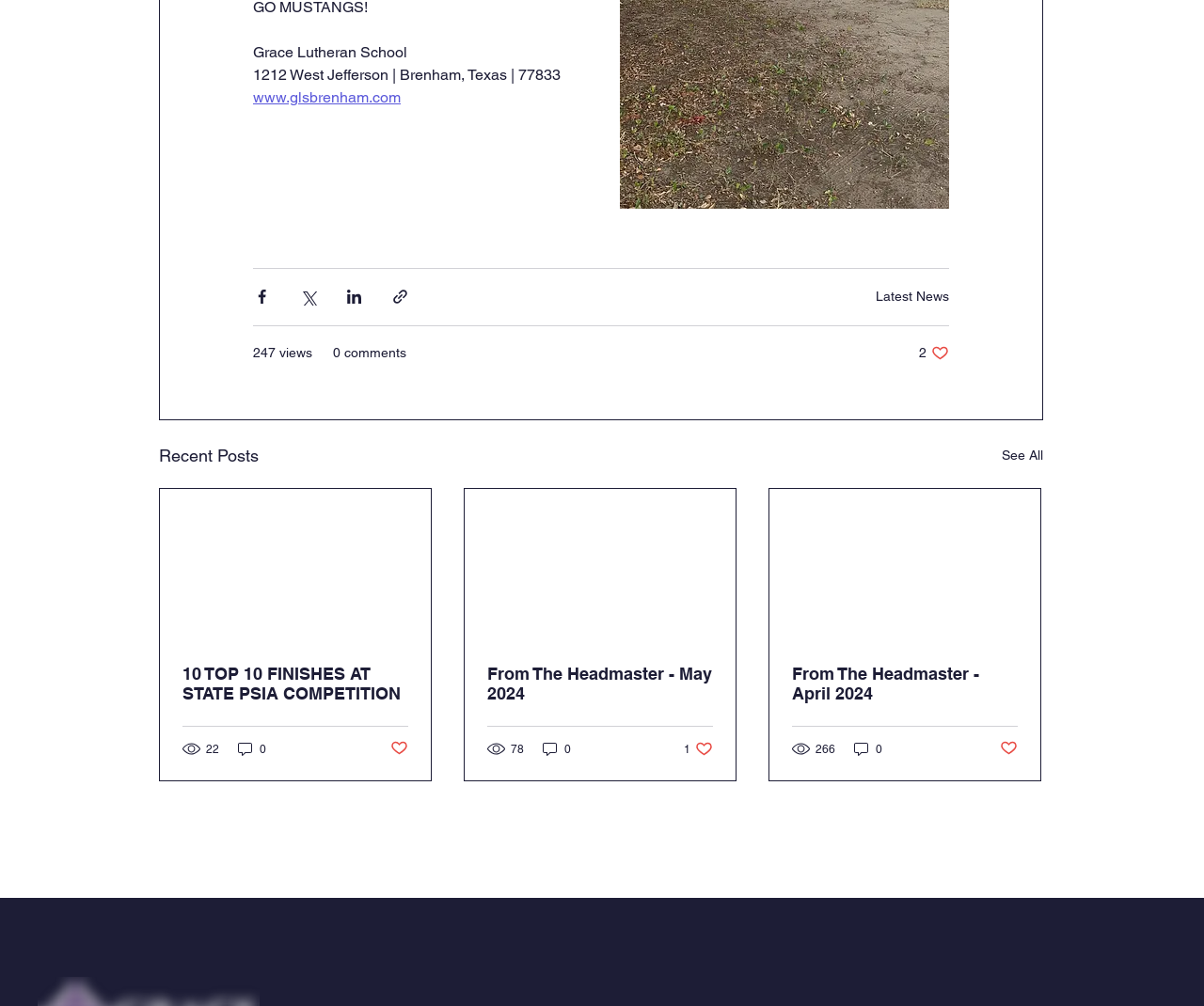Using floating point numbers between 0 and 1, provide the bounding box coordinates in the format (top-left x, top-left y, bottom-right x, bottom-right y). Locate the UI element described here: 266

[0.658, 0.736, 0.695, 0.753]